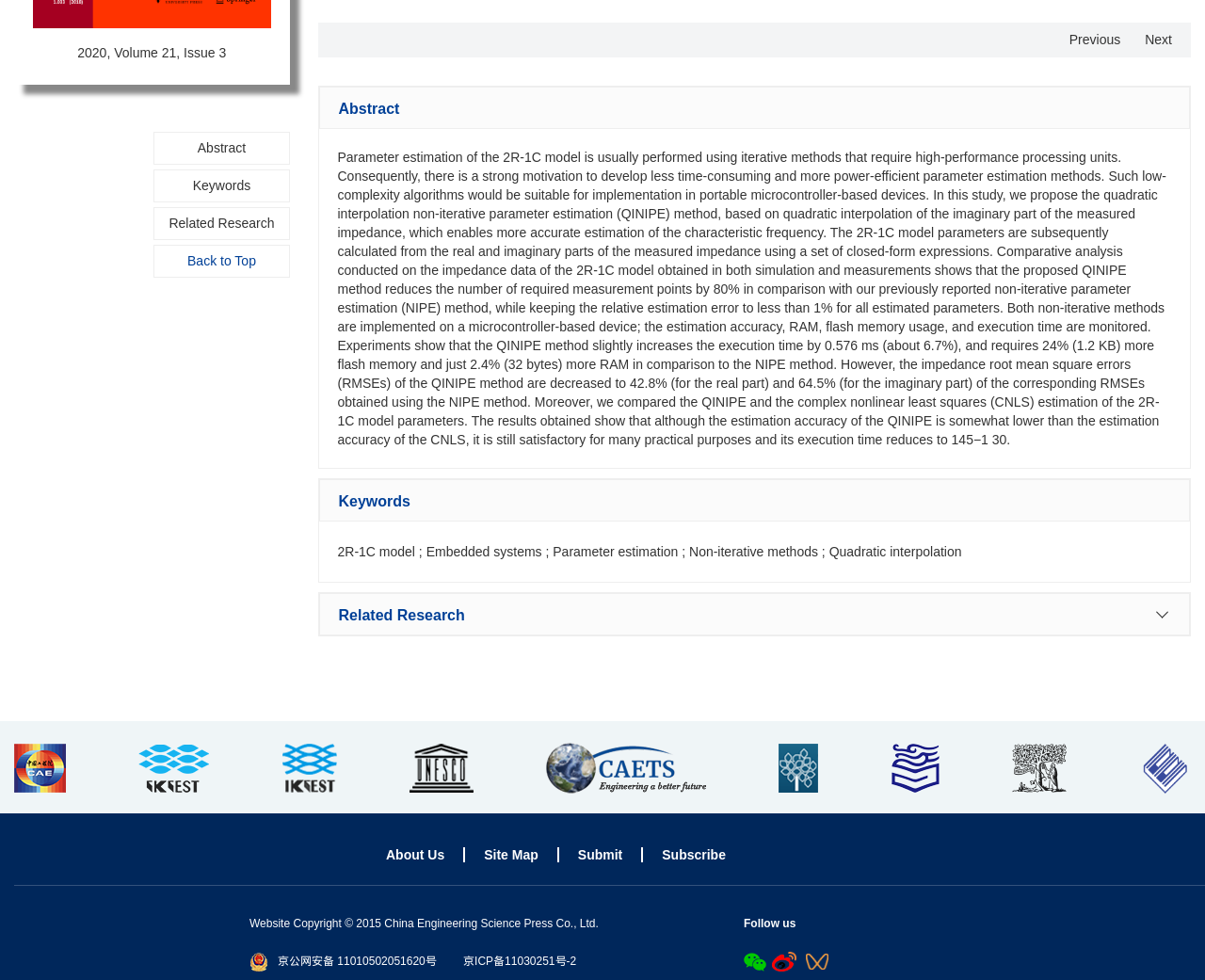Given the webpage screenshot and the description, determine the bounding box coordinates (top-left x, top-left y, bottom-right x, bottom-right y) that define the location of the UI element matching this description: Subscribe

[0.534, 0.864, 0.618, 0.88]